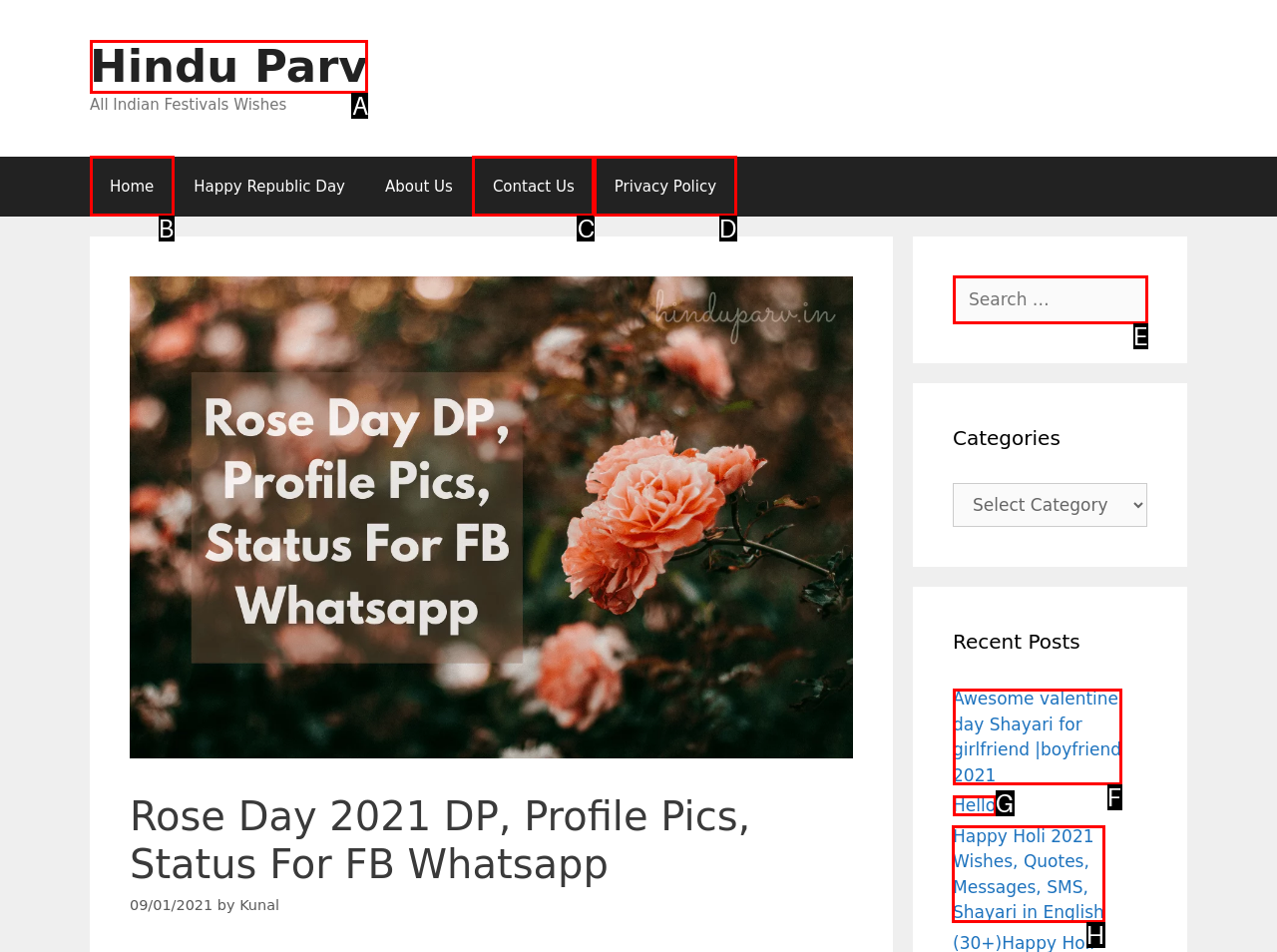Identify which lettered option to click to carry out the task: Check out Happy Holi 2021 Wishes. Provide the letter as your answer.

H